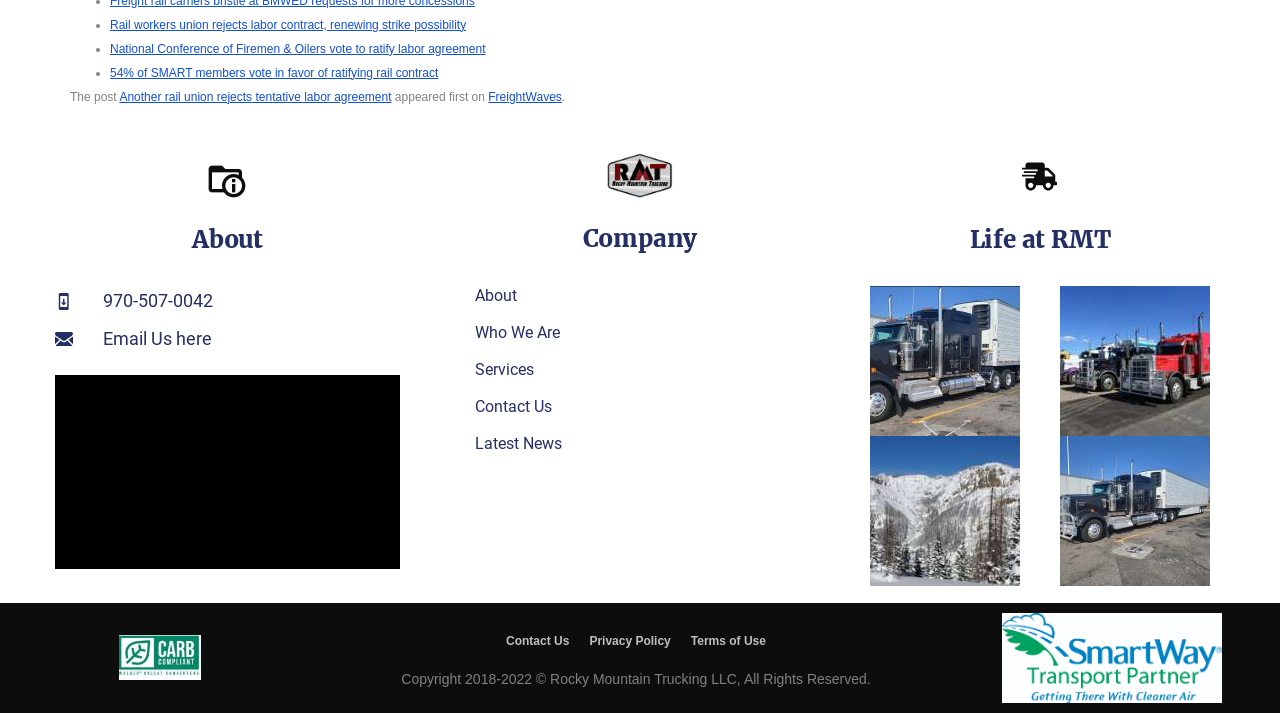Determine the bounding box coordinates of the clickable element to achieve the following action: 'Visit FreightWaves website'. Provide the coordinates as four float values between 0 and 1, formatted as [left, top, right, bottom].

[0.381, 0.126, 0.439, 0.145]